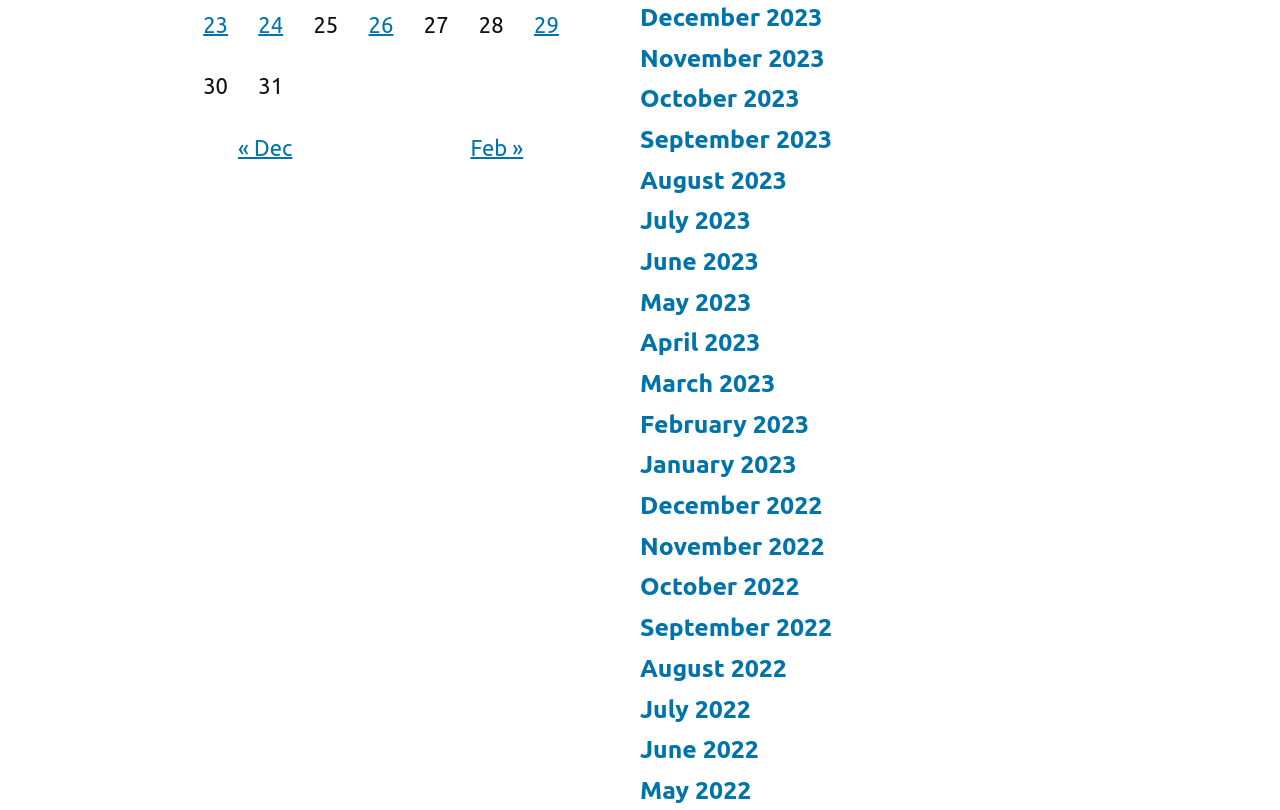Find the bounding box coordinates of the clickable area required to complete the following action: "View posts published on January 23, 2012".

[0.159, 0.014, 0.178, 0.045]